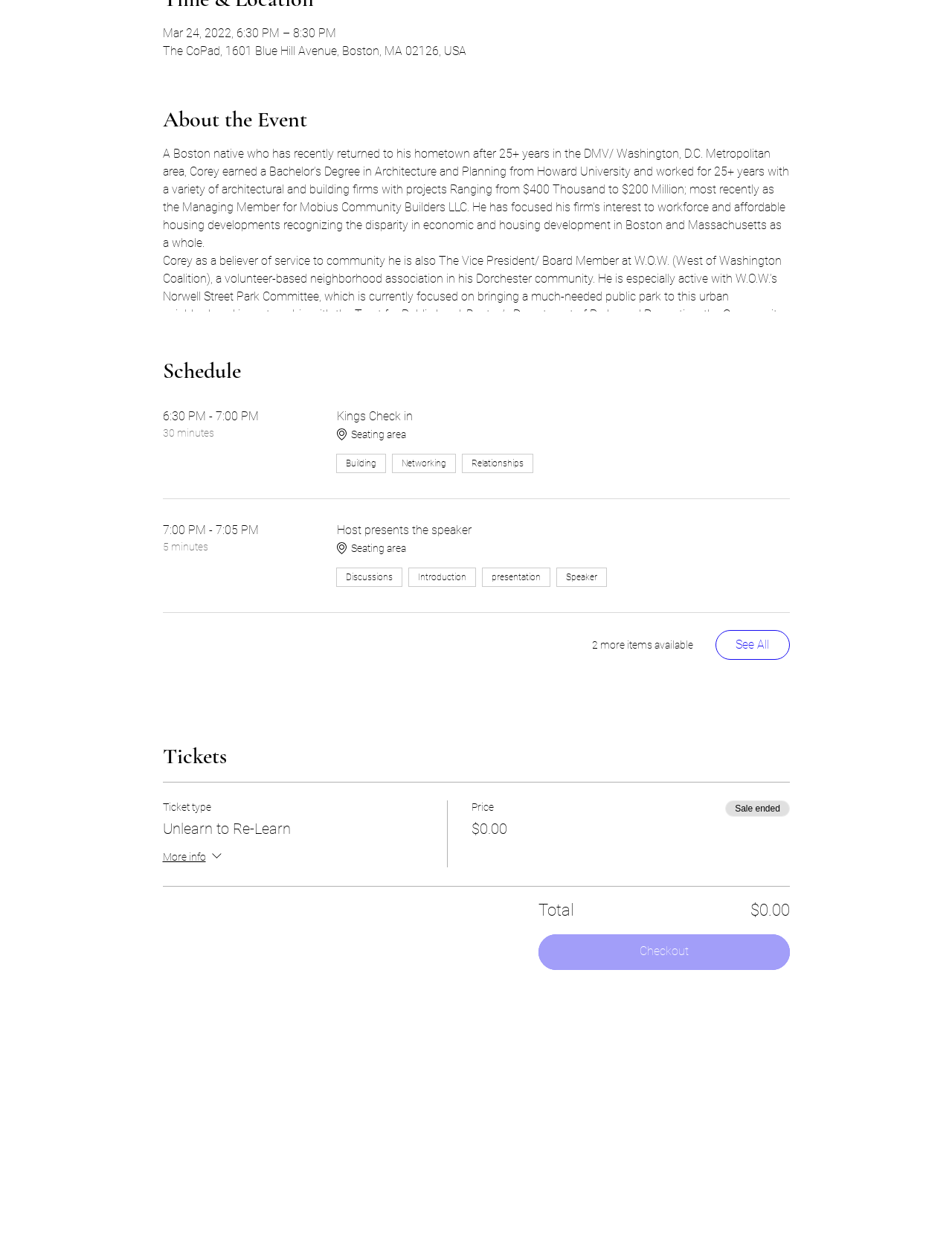Based on the image, give a detailed response to the question: Is the checkout button enabled?

I found that the checkout button is disabled by looking at the button element, which has a 'disabled: True' property.